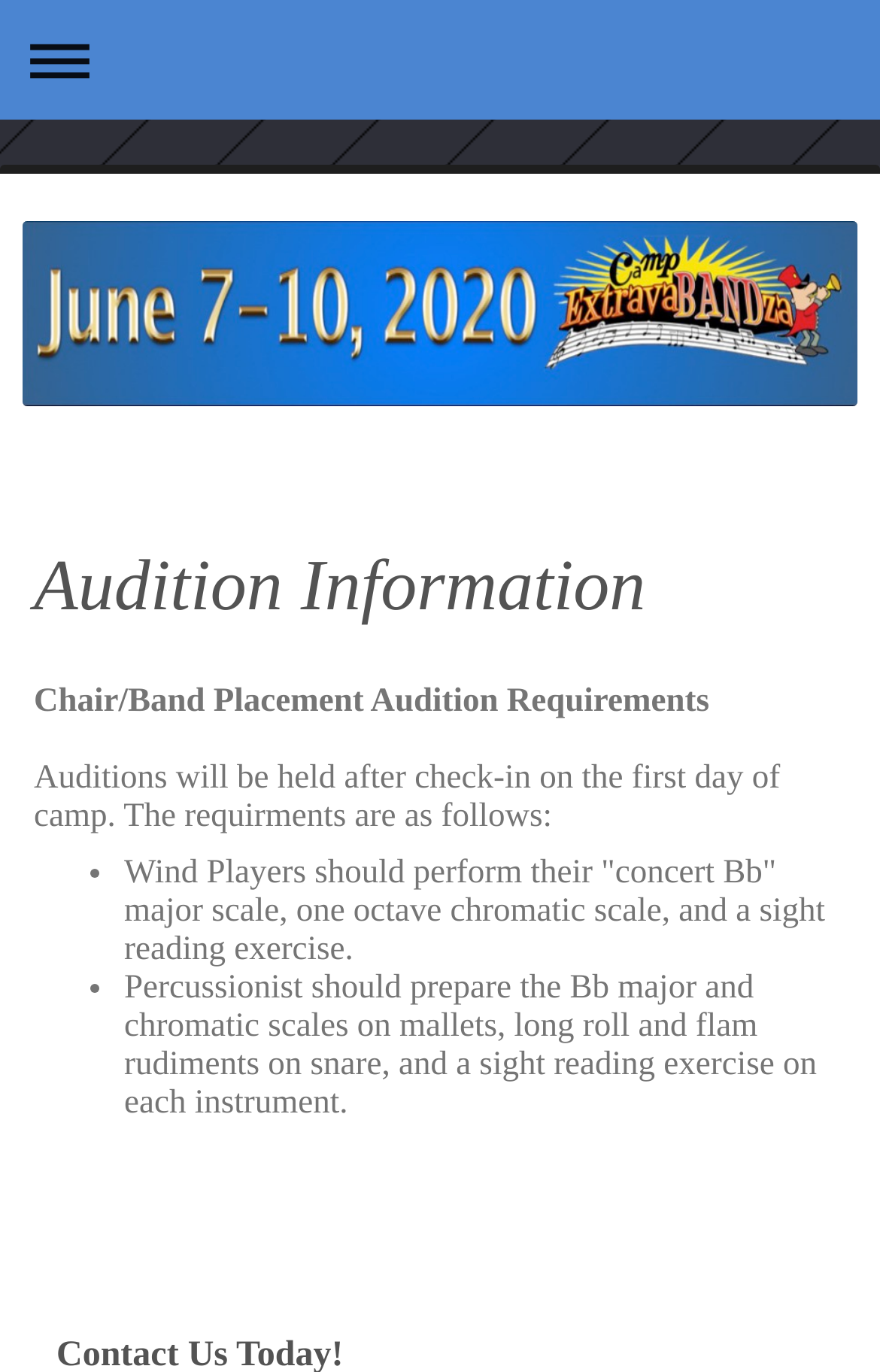Observe the image and answer the following question in detail: What is the purpose of the auditions?

Based on the webpage content, it appears that the auditions are for Chair/Band Placement, as mentioned in the heading 'Audition Information' and the text 'Chair/Band Placement Audition Requirements'.